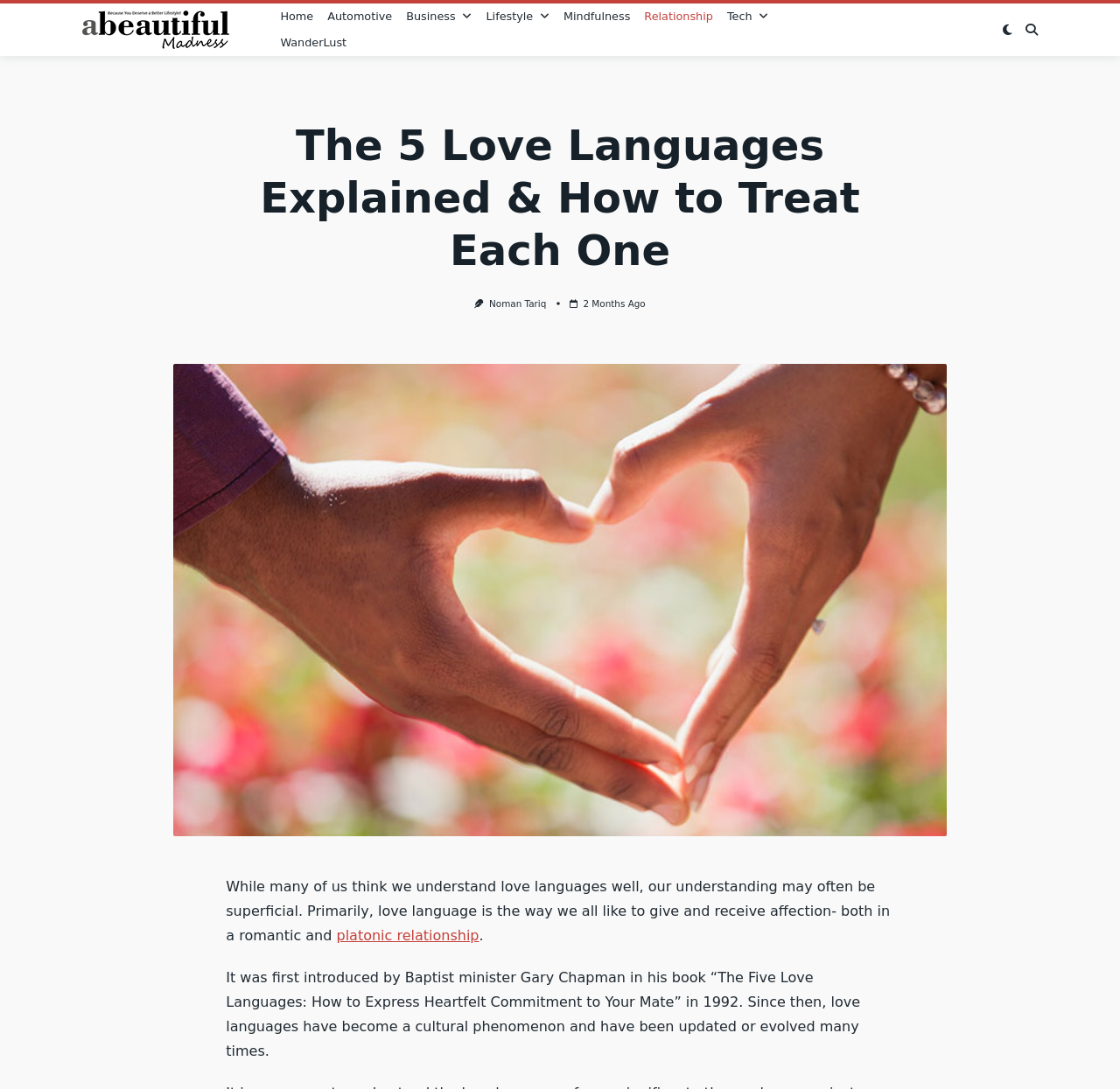What is the main topic of this webpage?
From the image, provide a succinct answer in one word or a short phrase.

5 Love Languages